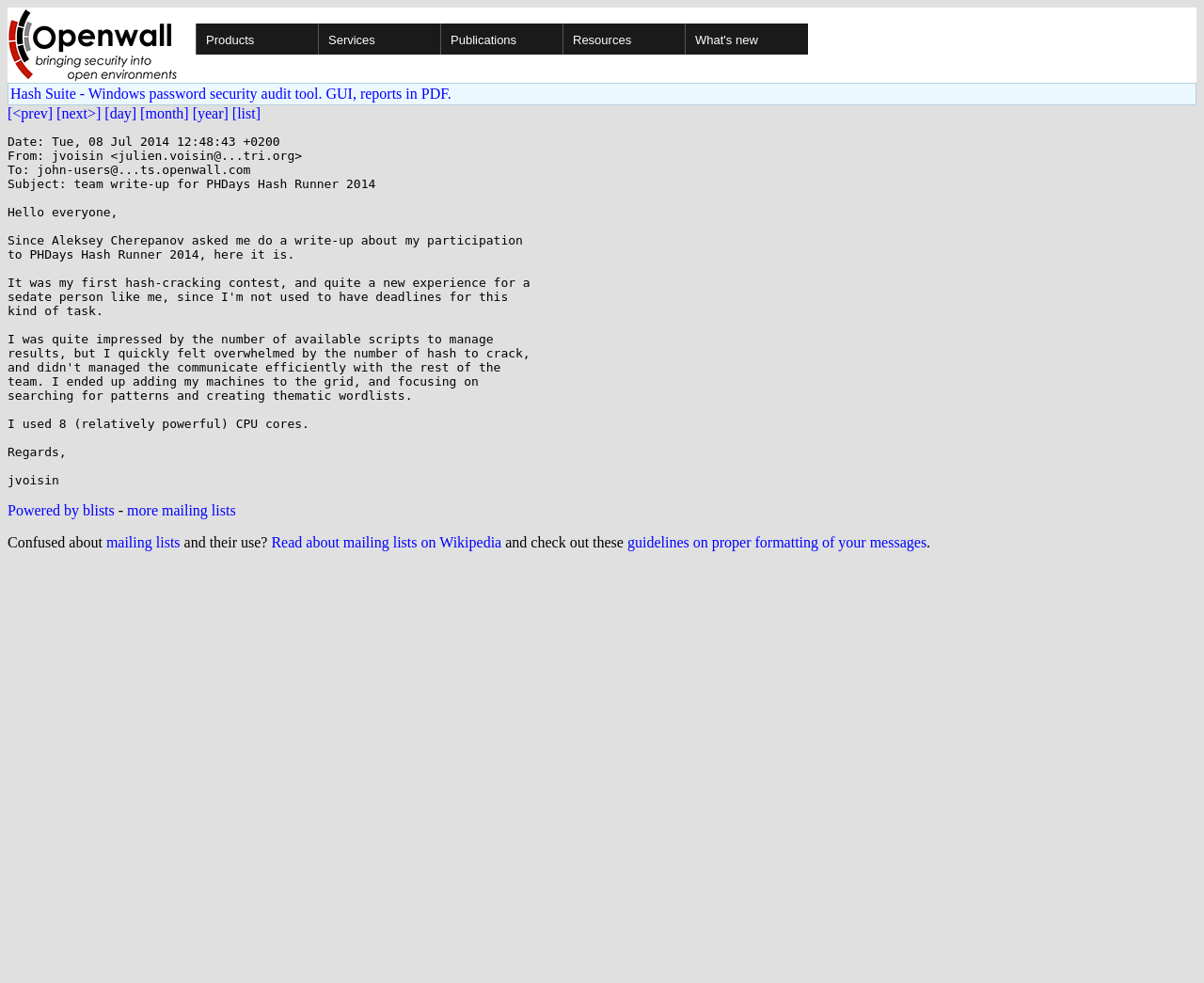Locate the bounding box coordinates of the area to click to fulfill this instruction: "Check more mailing lists". The bounding box should be presented as four float numbers between 0 and 1, in the order [left, top, right, bottom].

[0.106, 0.511, 0.196, 0.527]